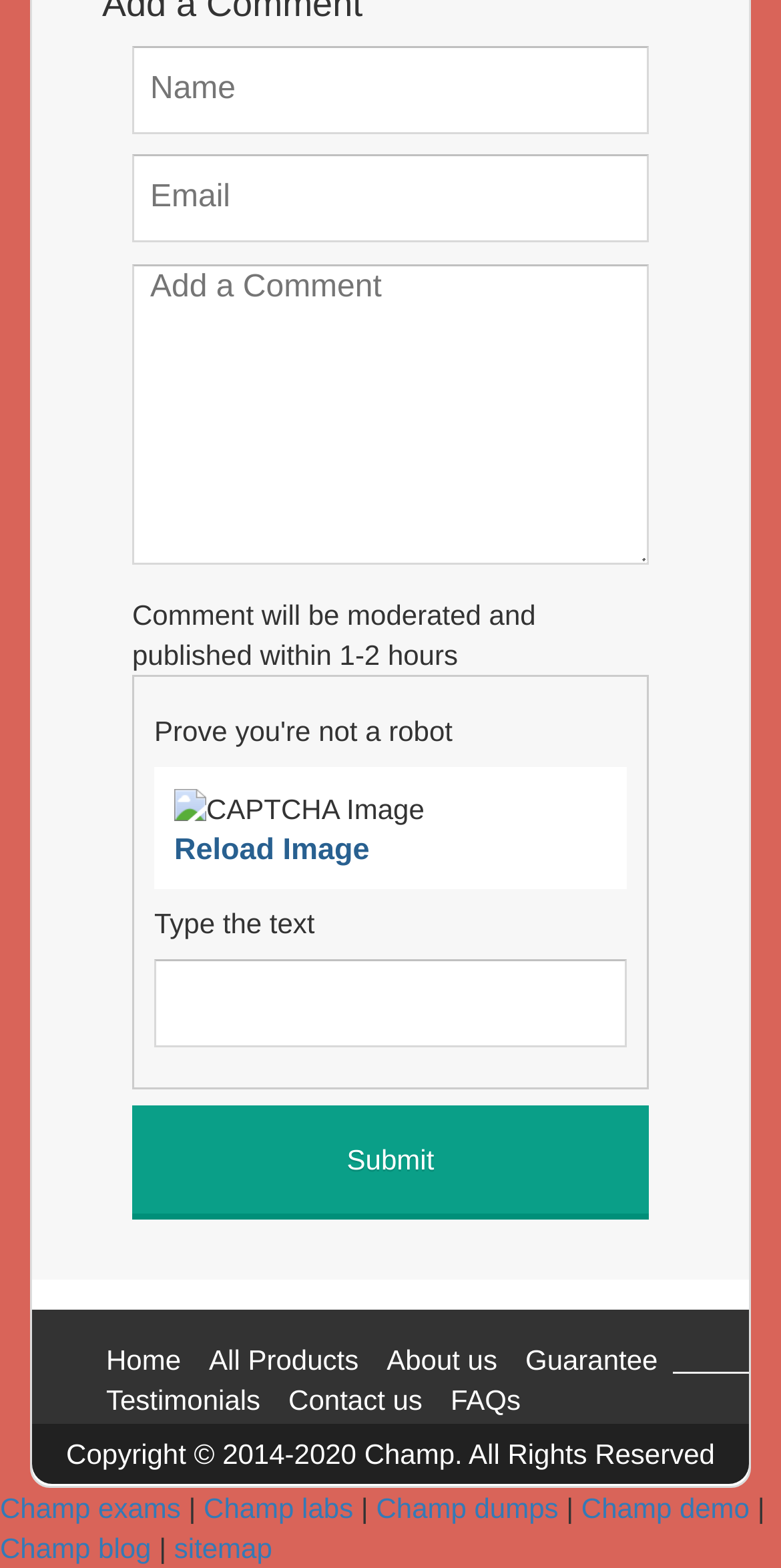What is the purpose of the links at the bottom of the webpage?
Using the image as a reference, give a one-word or short phrase answer.

Navigation to other pages